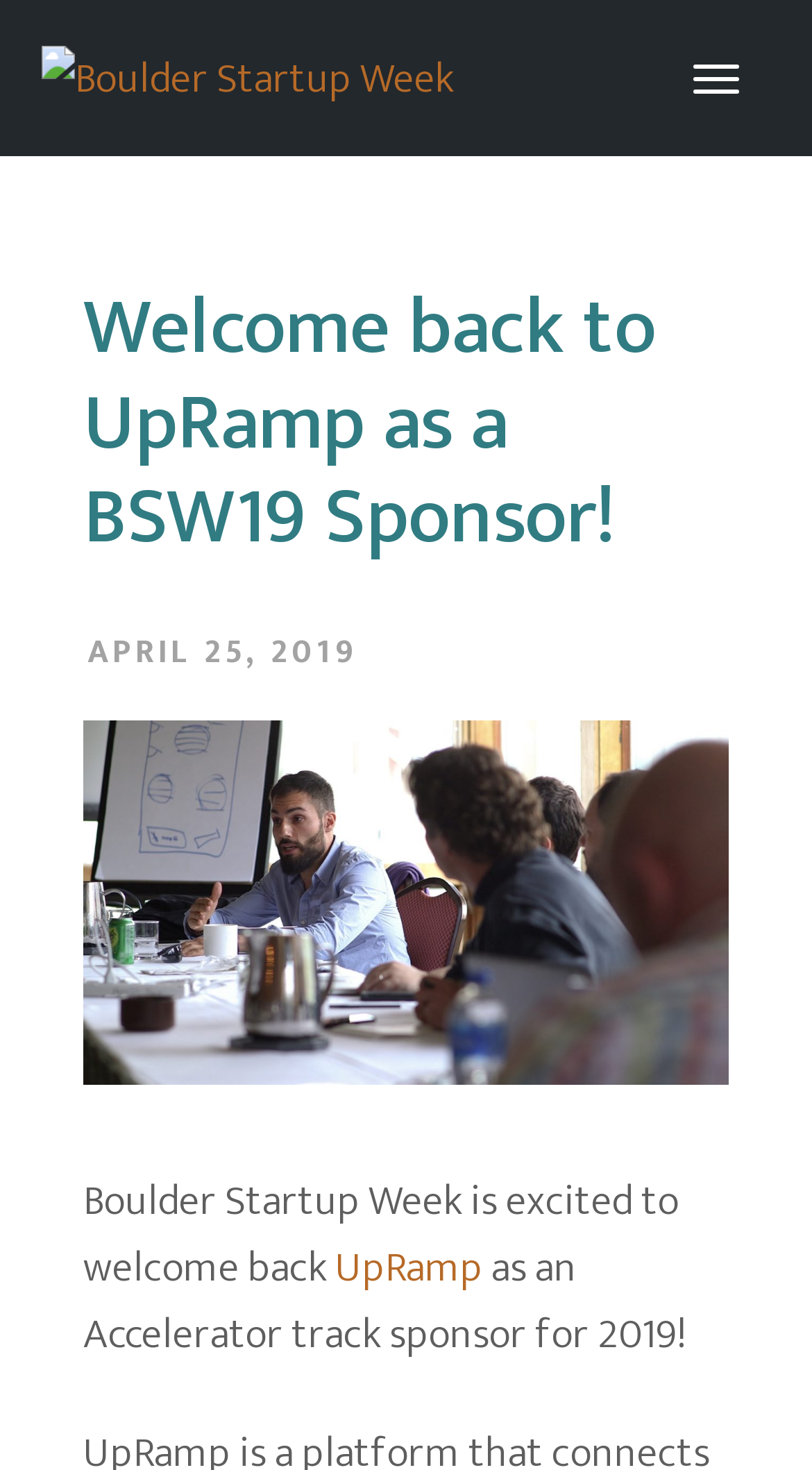Give a detailed account of the webpage.

The webpage is about Boulder Startup Week and its sponsor, UpRamp. At the top left, there is a link to Boulder Startup Week, accompanied by an image with the same name. On the right side of the top section, there is an empty link. 

Below the top section, there is a header area that spans almost the entire width of the page. Within this area, the main heading "Welcome back to UpRamp as a BSW19 Sponsor!" is located at the top, followed by a time stamp "APRIL 25, 2019" slightly below it. 

To the right of the time stamp, there is an image titled "UpRamp Meeting Photo" that takes up a significant portion of the header area. Below the image, there is a paragraph of text that starts with "Boulder Startup Week is excited to welcome back" and continues with a link to "UpRamp" in the middle of the sentence, followed by the rest of the sentence "as an Accelerator track sponsor for 2019!".